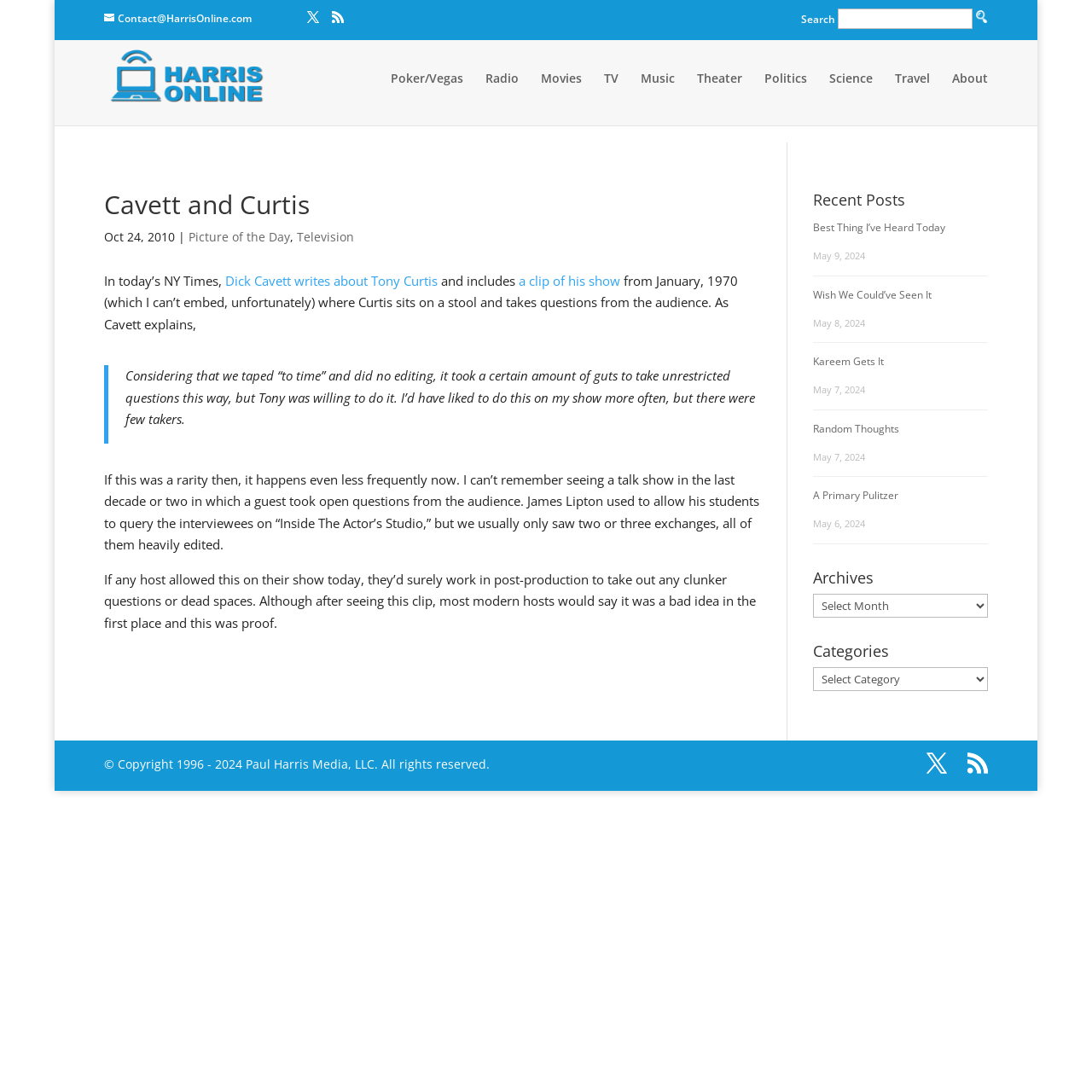Provide the bounding box coordinates of the HTML element this sentence describes: "Picture of the Day".

[0.172, 0.209, 0.265, 0.224]